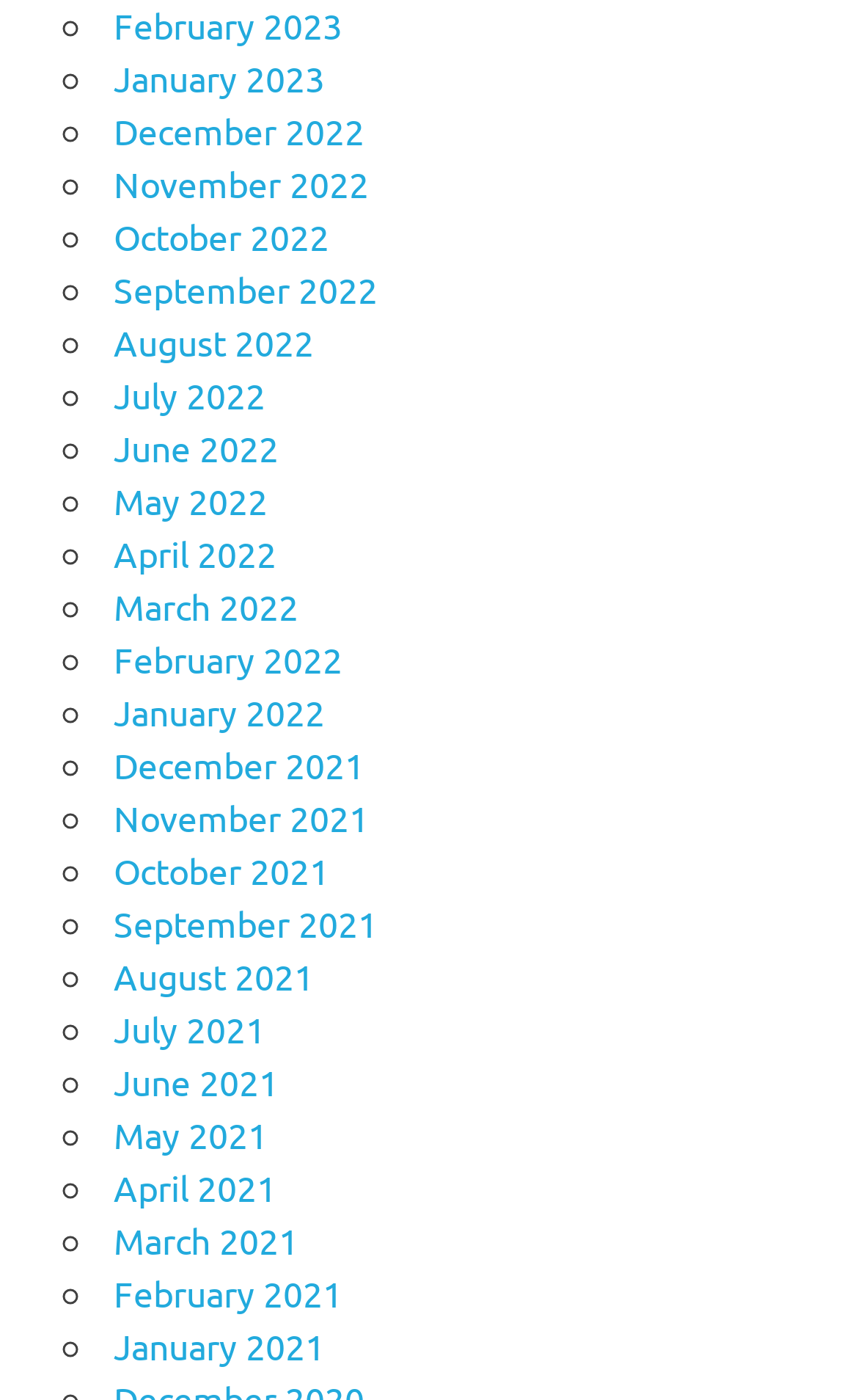How many months are listed on this webpage?
Look at the image and provide a detailed response to the question.

I counted the number of links on the webpage, each representing a month, and found 24 links, one for each month from January 2021 to February 2023.